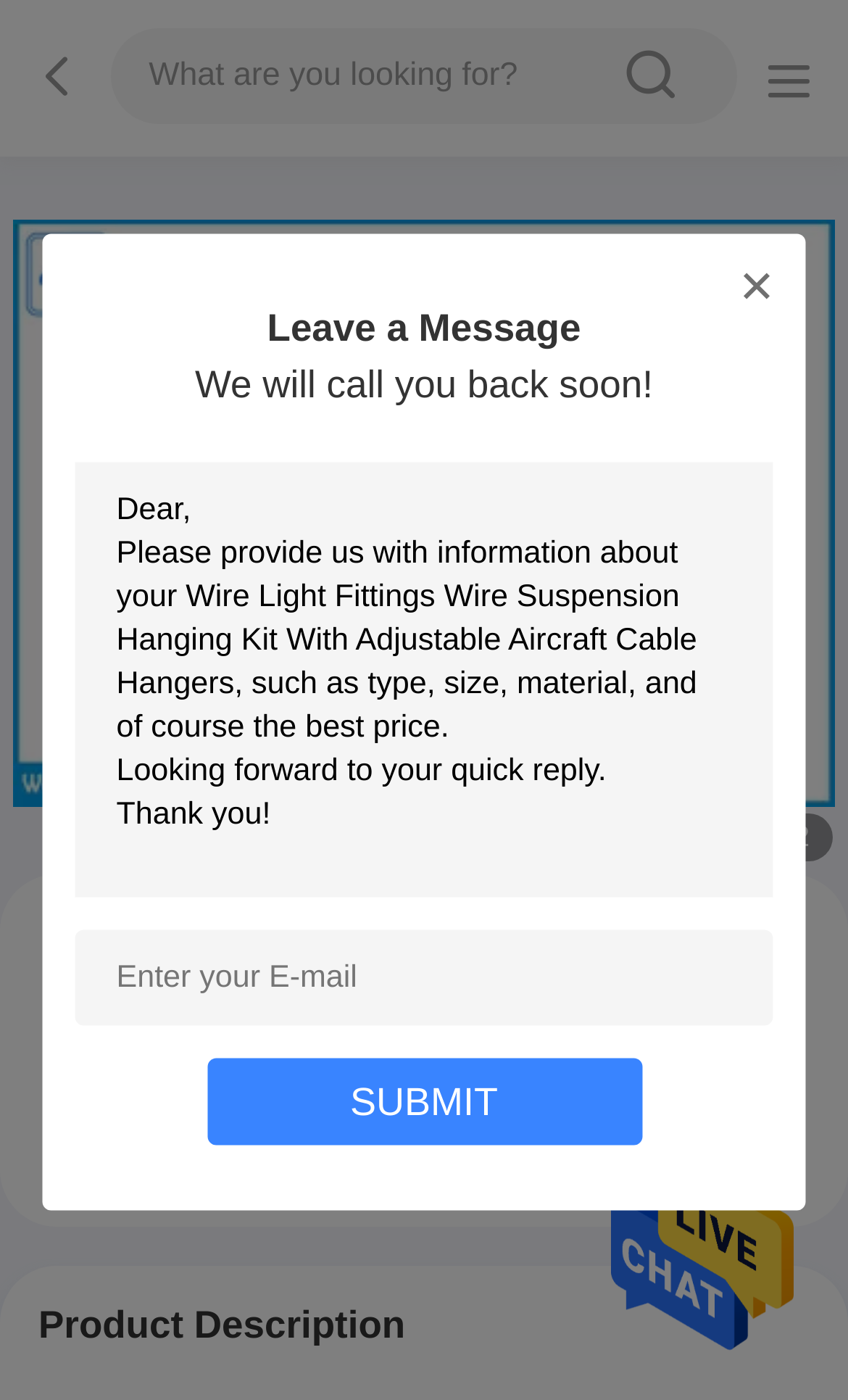Identify the bounding box of the UI element described as follows: "Get Best Price". Provide the coordinates as four float numbers in the range of 0 to 1 [left, top, right, bottom].

[0.071, 0.787, 0.483, 0.849]